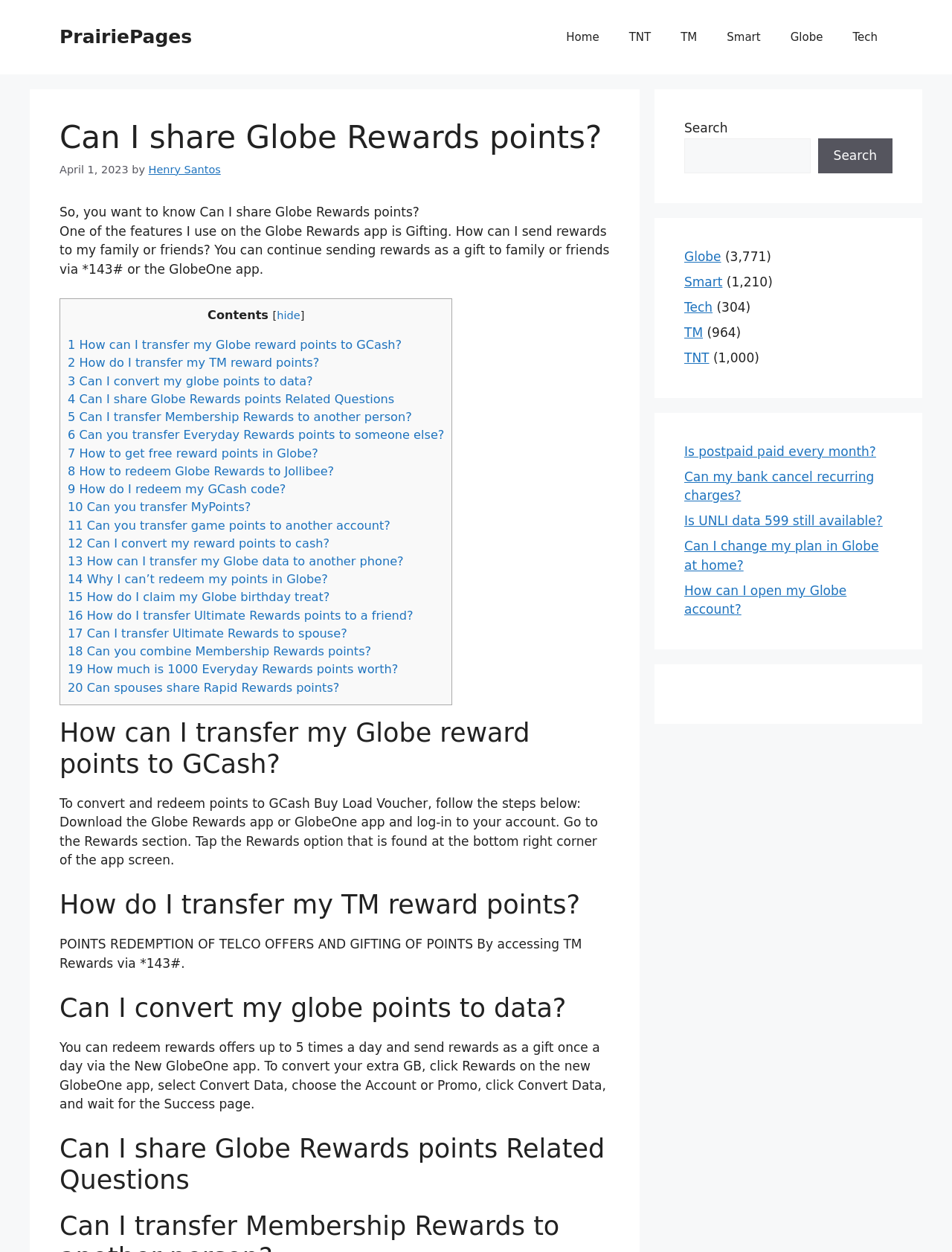Using the description "Henry Santos", predict the bounding box of the relevant HTML element.

[0.156, 0.13, 0.232, 0.14]